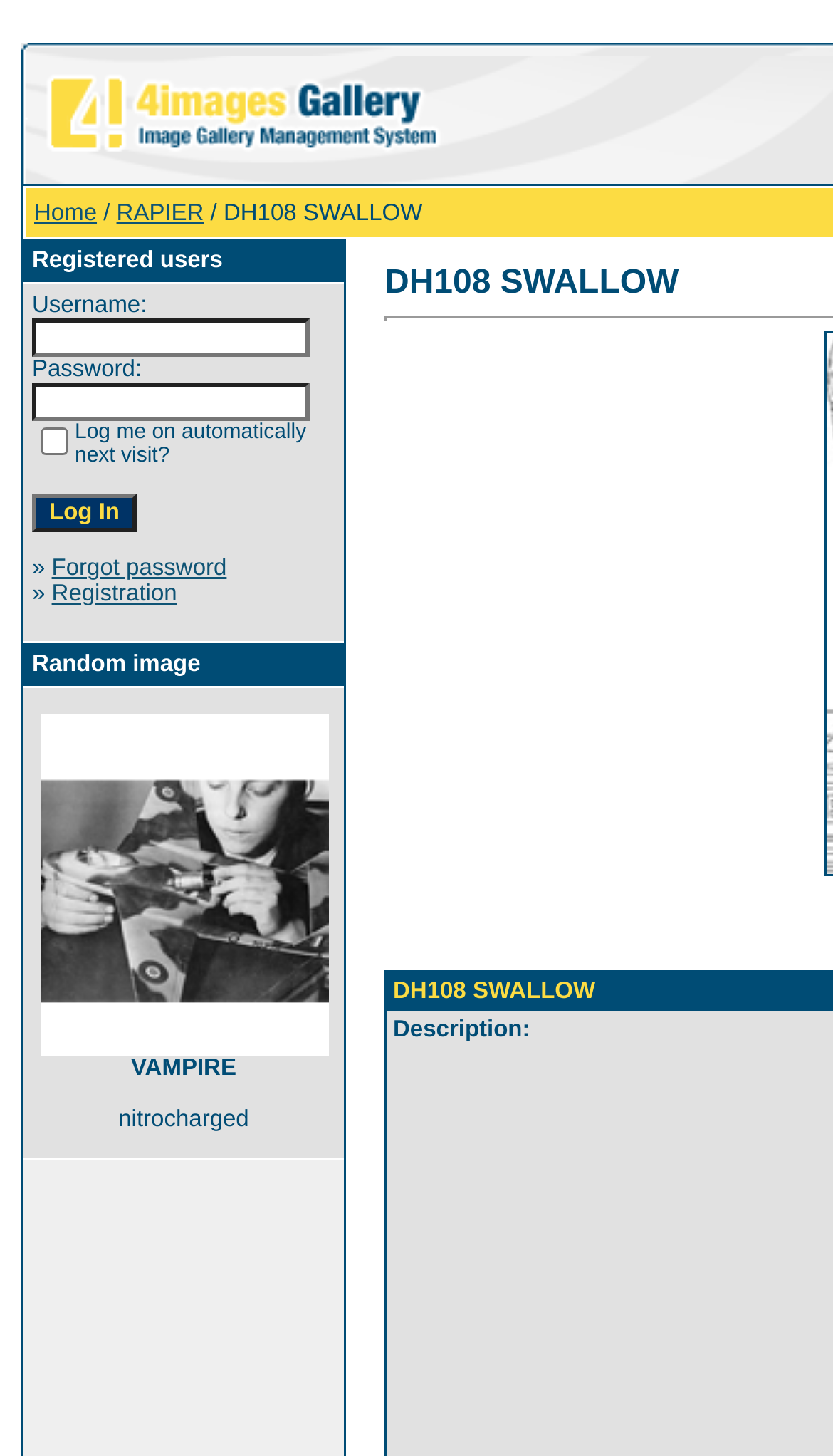For the element described, predict the bounding box coordinates as (top-left x, top-left y, bottom-right x, bottom-right y). All values should be between 0 and 1. Element description: parent_node: Username: name="user_name"

[0.038, 0.219, 0.372, 0.245]